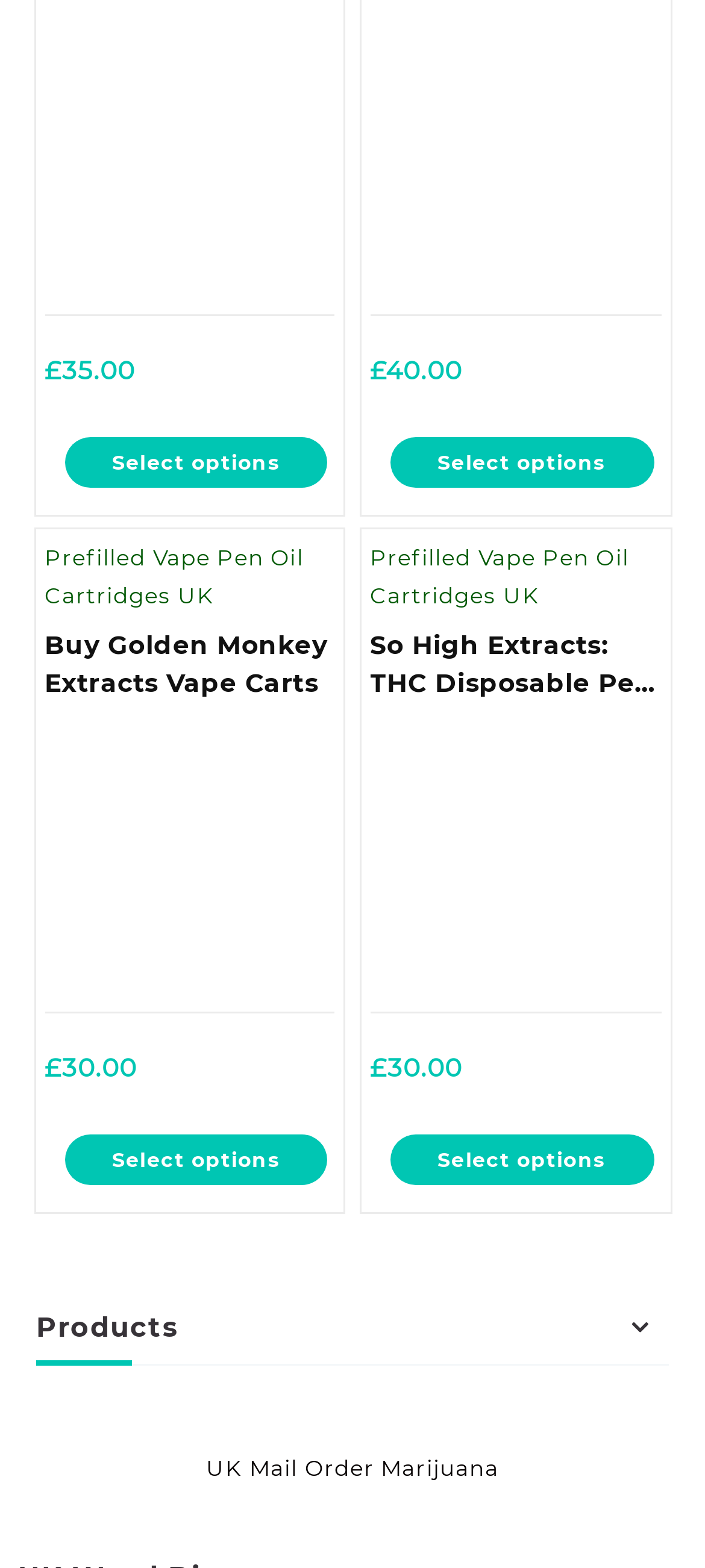What is the common theme among all the products listed?
Please provide a comprehensive answer based on the contents of the image.

I analyzed the product names and descriptions and found that all of them are related to vape products, including vape cartridges, prefilled vape pens, and disposable vape pens.